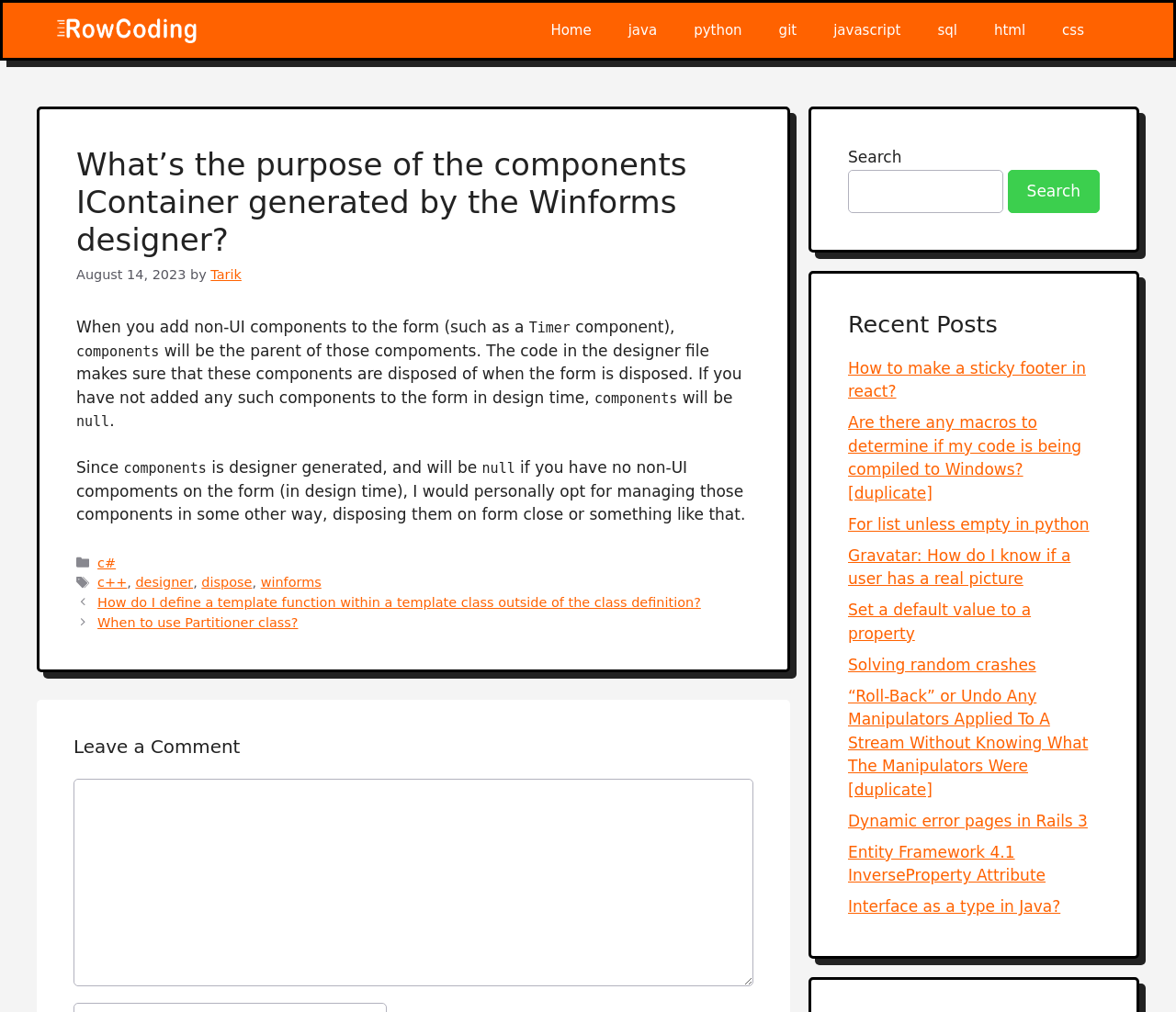Find the bounding box coordinates for the element that must be clicked to complete the instruction: "Click on the 'Home' link". The coordinates should be four float numbers between 0 and 1, indicated as [left, top, right, bottom].

[0.453, 0.007, 0.519, 0.053]